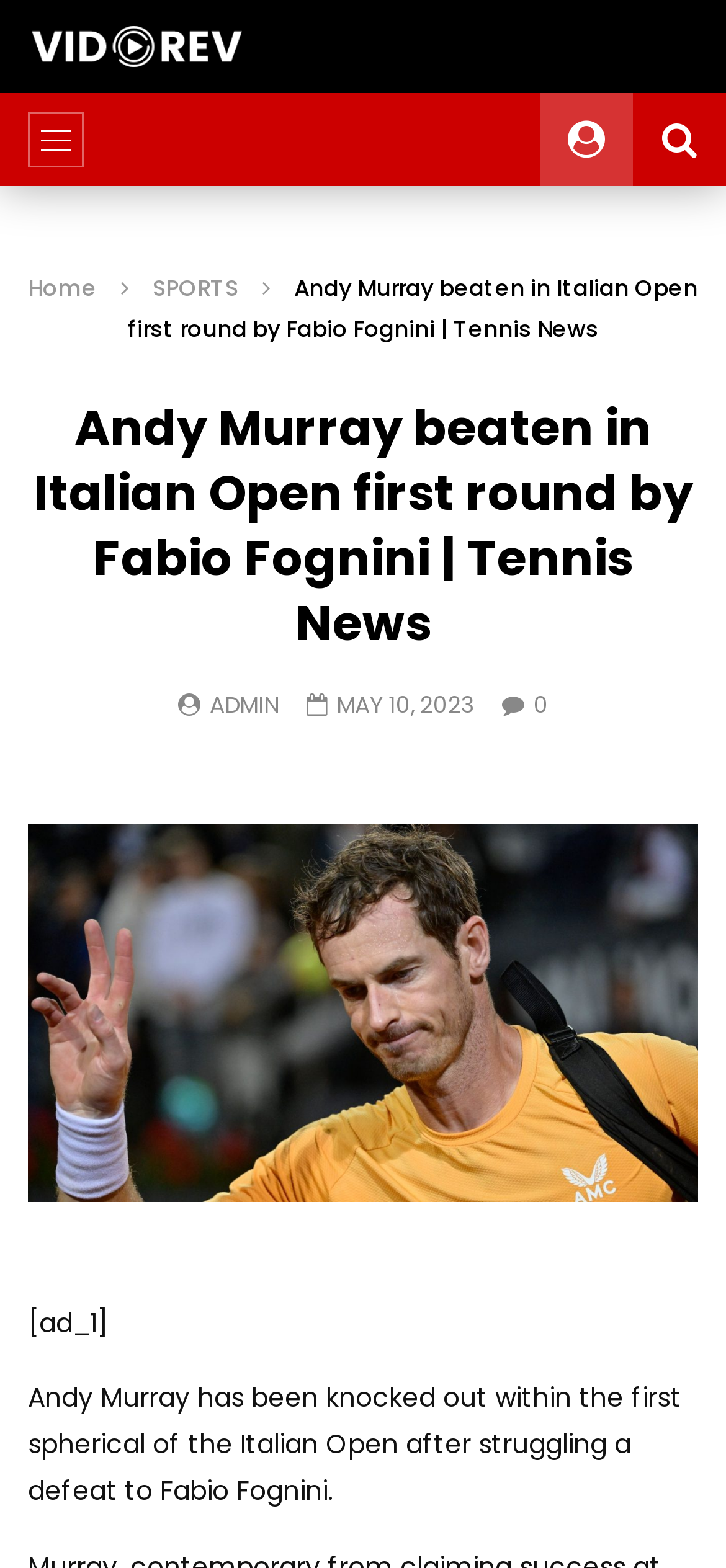What is the name of the website?
Answer the question with just one word or phrase using the image.

HipHopMeasure